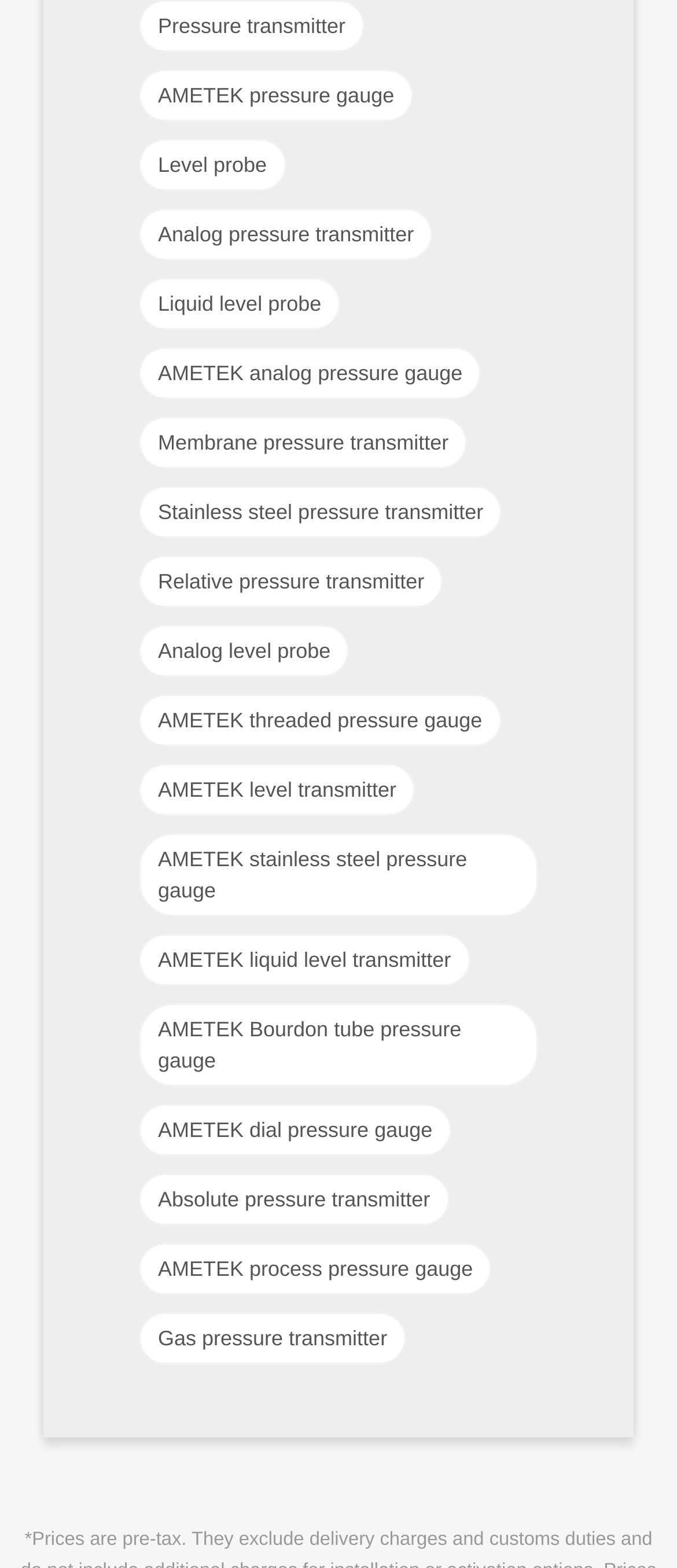Please give a short response to the question using one word or a phrase:
How many level probes are listed?

2